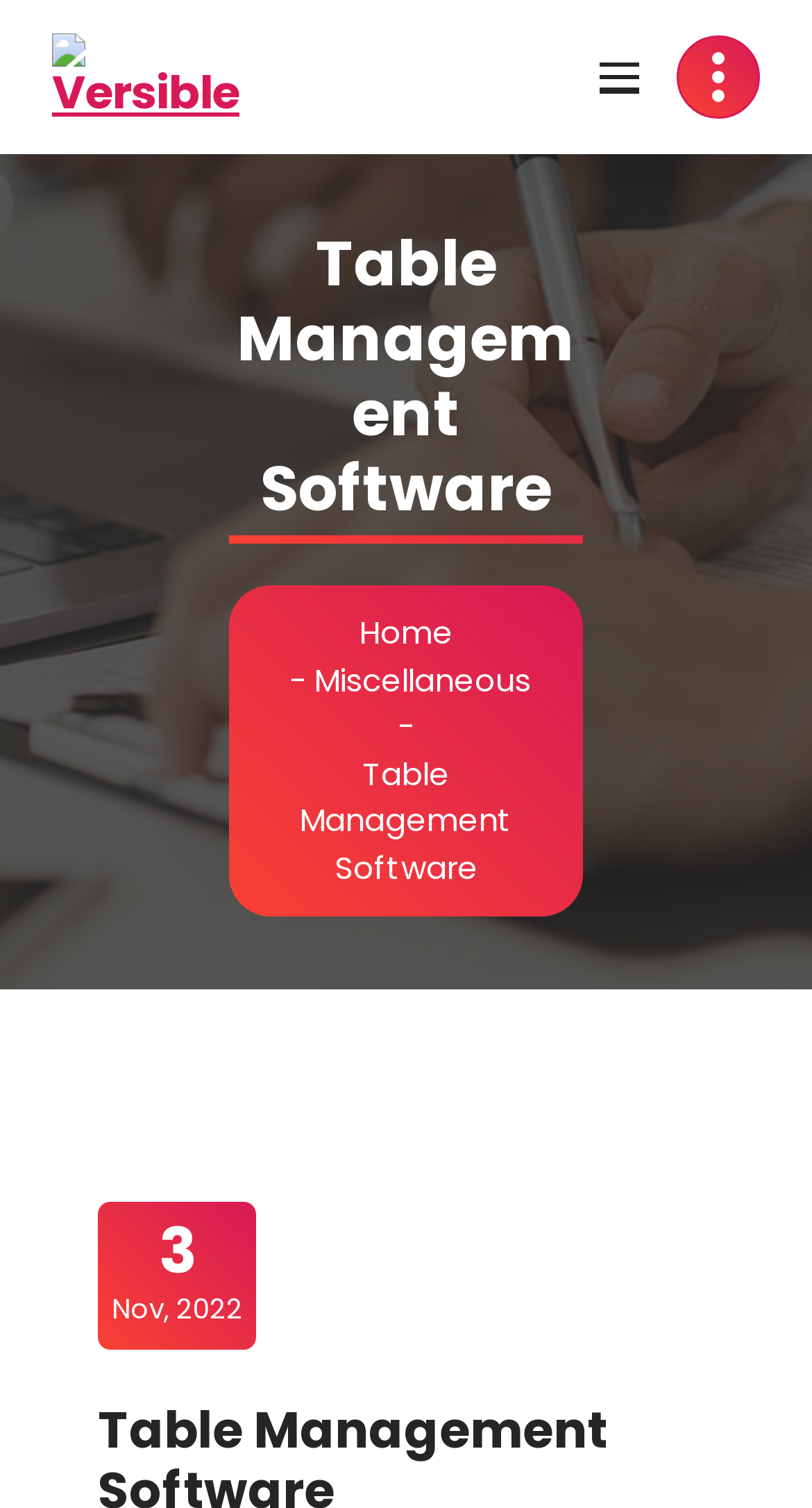Using the provided element description: "Miscellaneous", determine the bounding box coordinates of the corresponding UI element in the screenshot.

[0.387, 0.436, 0.654, 0.465]